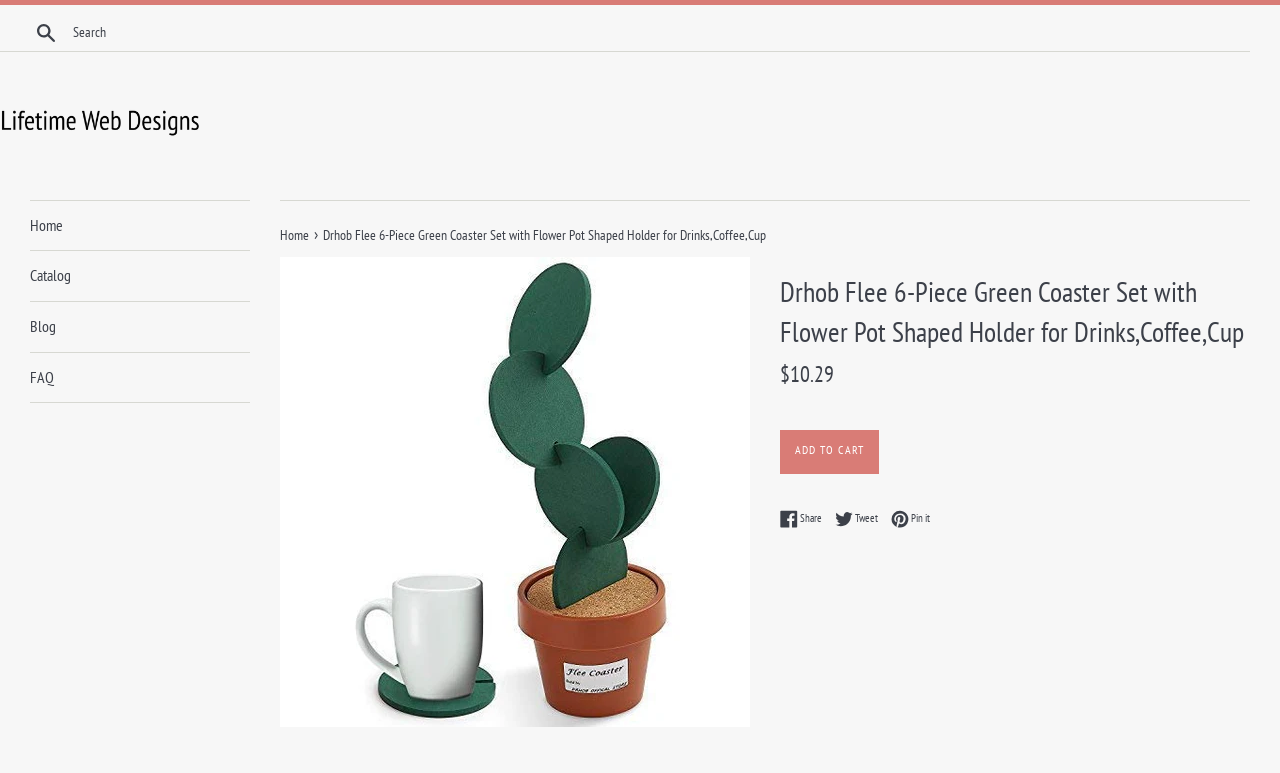Using the elements shown in the image, answer the question comprehensively: What is the shape of the holder?

I found the answer by looking at the product name, which says 'Drhob Flee 6-Piece Green Coaster Set with Flower Pot Shaped Holder for Drinks,Coffee,Cup'.